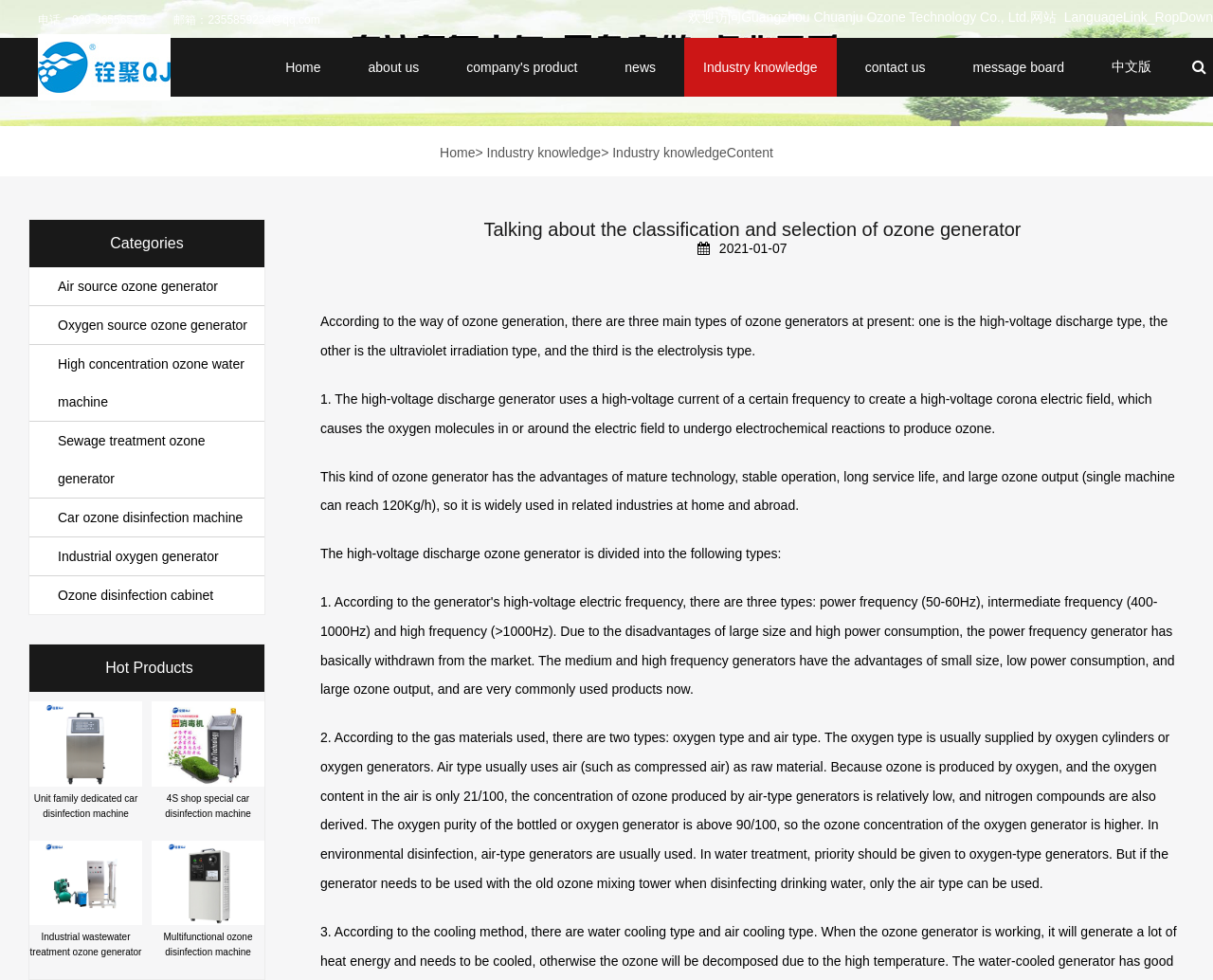Determine the bounding box coordinates of the clickable element to achieve the following action: 'Click the 'Unit family dedicated car disinfection machine' link'. Provide the coordinates as four float values between 0 and 1, formatted as [left, top, right, bottom].

[0.024, 0.716, 0.117, 0.838]